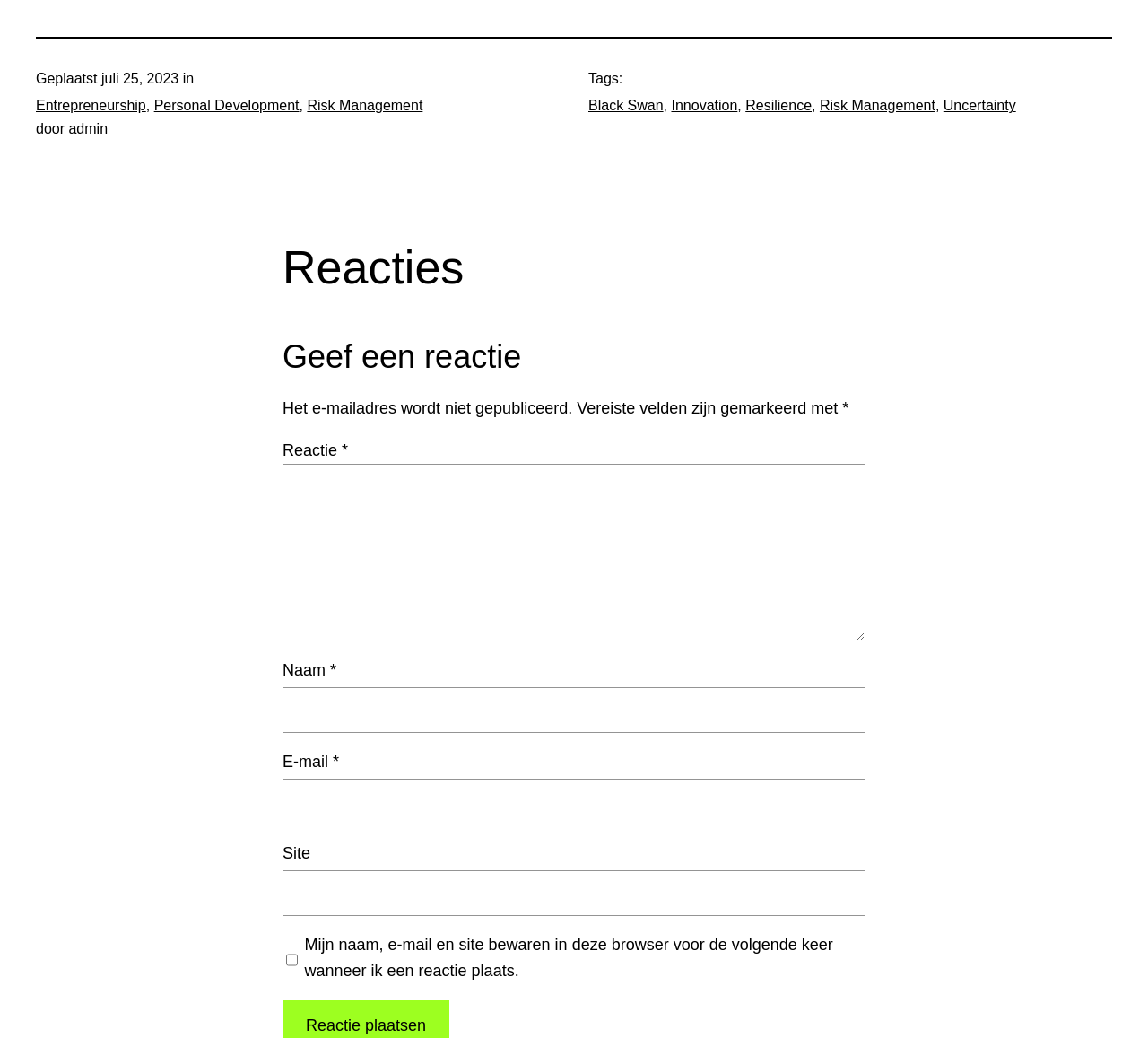Can you specify the bounding box coordinates of the area that needs to be clicked to fulfill the following instruction: "Click on the 'Risk Management' link"?

[0.268, 0.094, 0.368, 0.109]